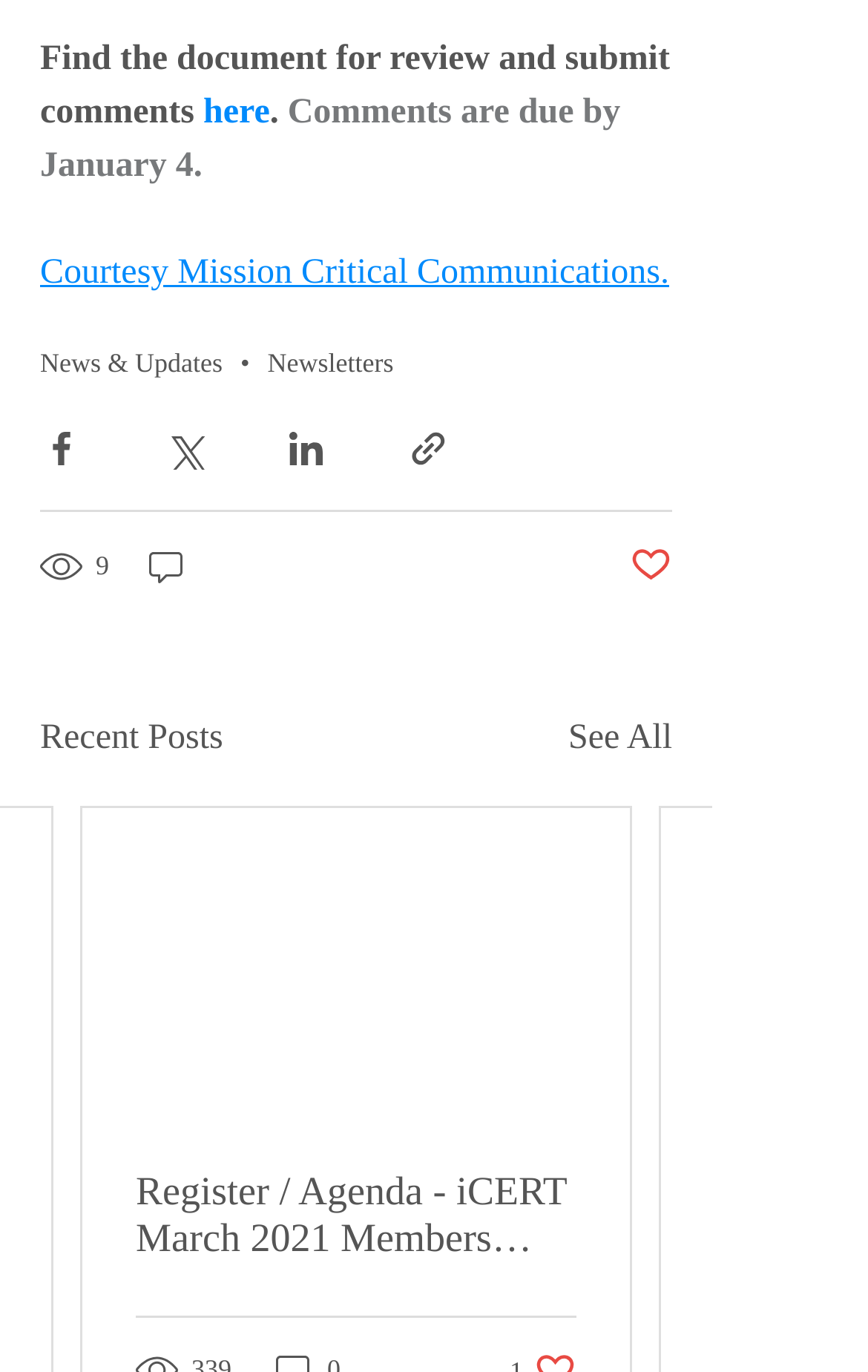Please provide a comprehensive response to the question below by analyzing the image: 
What is the deadline for submitting comments?

The deadline for submitting comments can be found in the text 'Comments are due by January 4.' which is located at the top of the webpage.